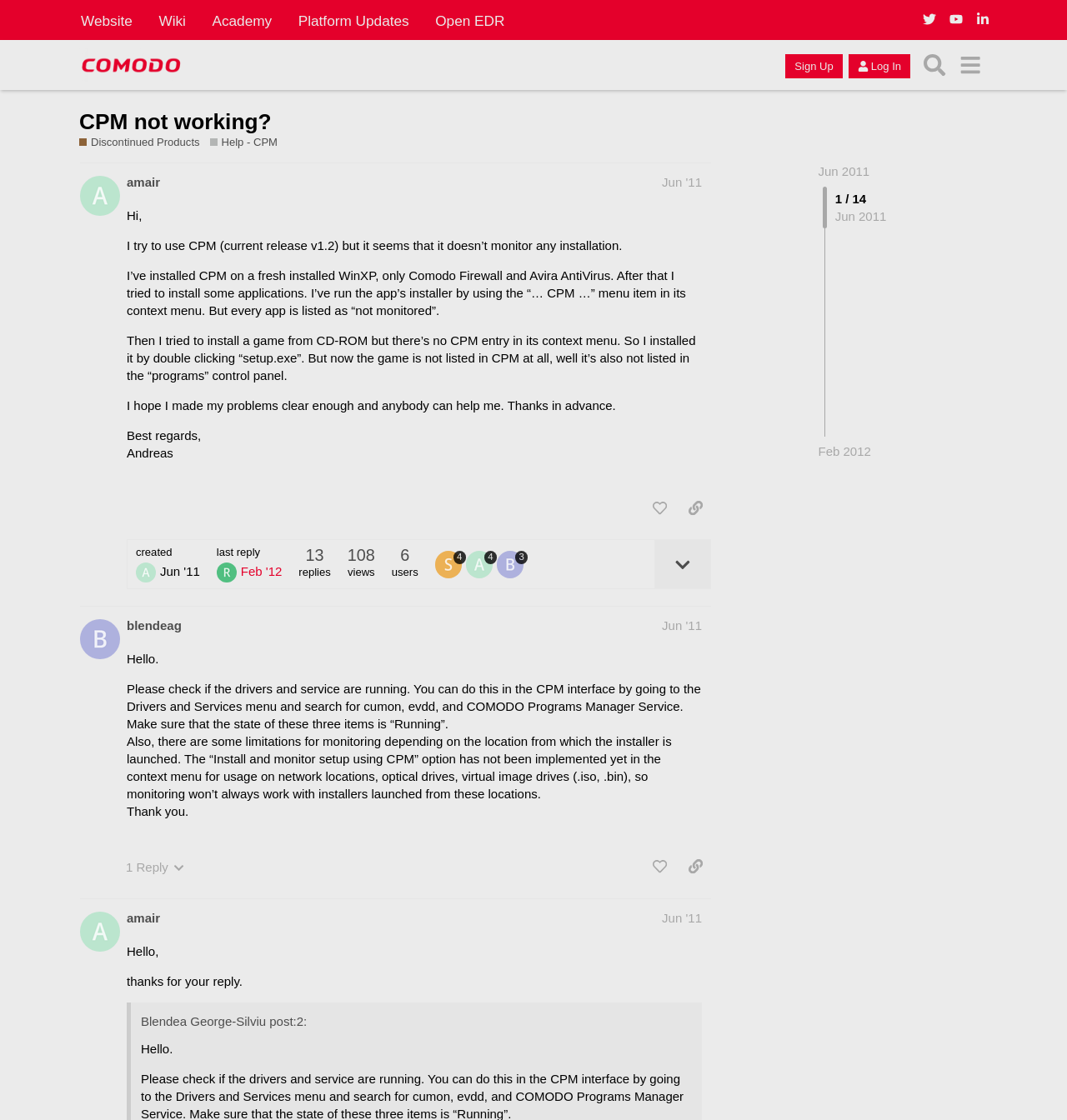Find the bounding box coordinates for the area you need to click to carry out the instruction: "Click the 'Home' link". The coordinates should be four float numbers between 0 and 1, indicated as [left, top, right, bottom].

None